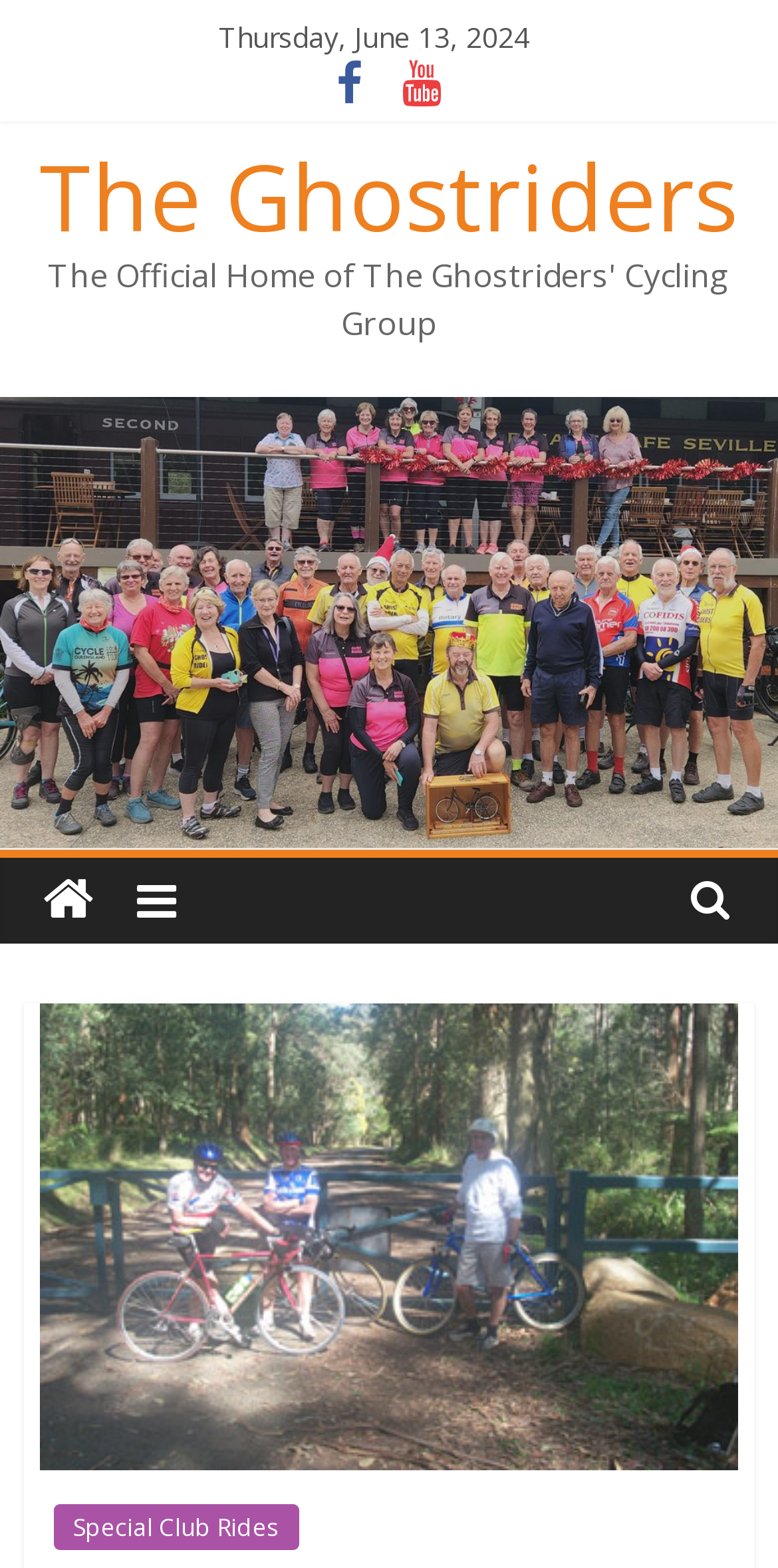Provide a one-word or short-phrase response to the question:
What is the date mentioned on the webpage?

Thursday, June 13, 2024